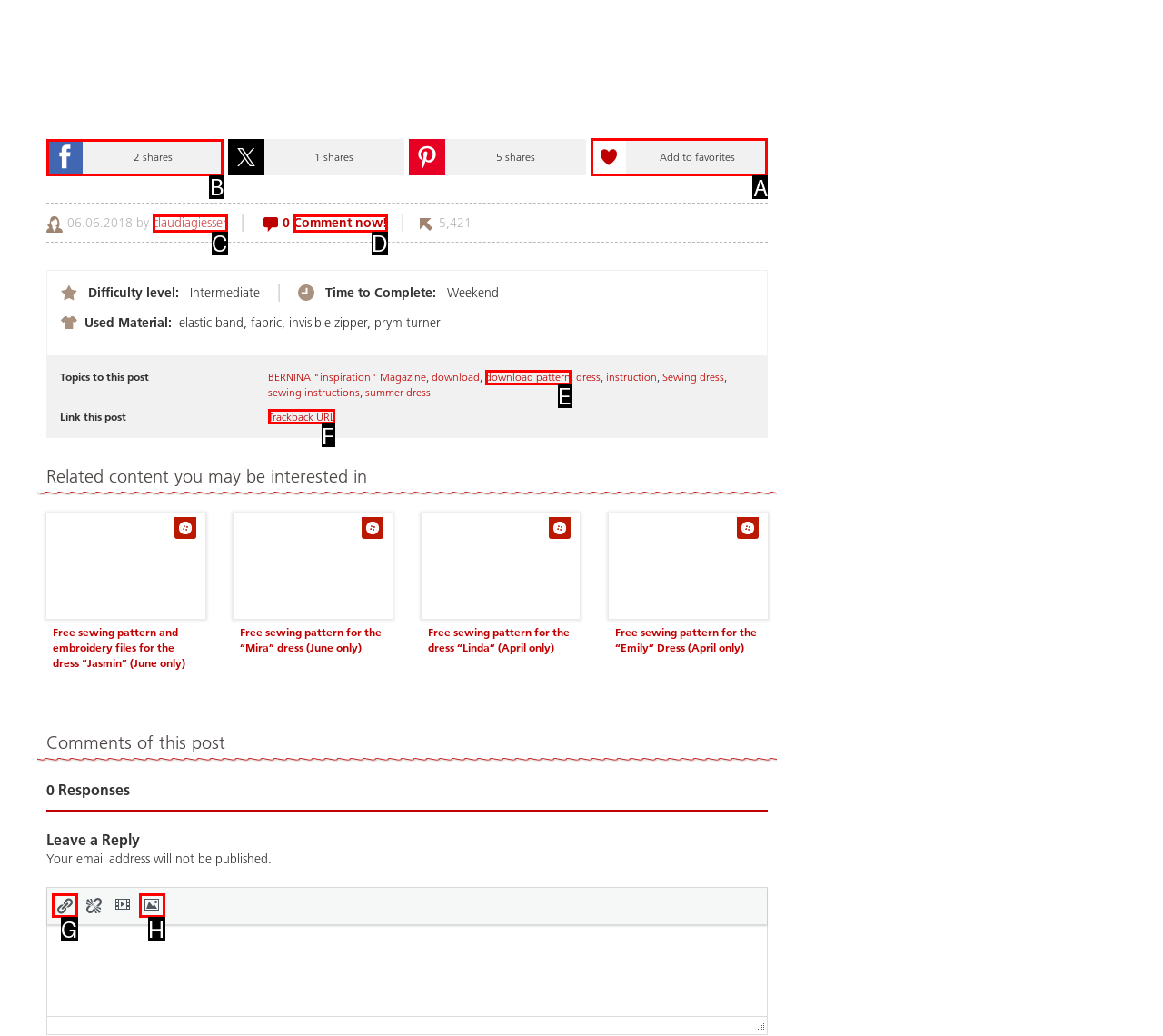To achieve the task: Get packers and movers in Kurukshetra, which HTML element do you need to click?
Respond with the letter of the correct option from the given choices.

None